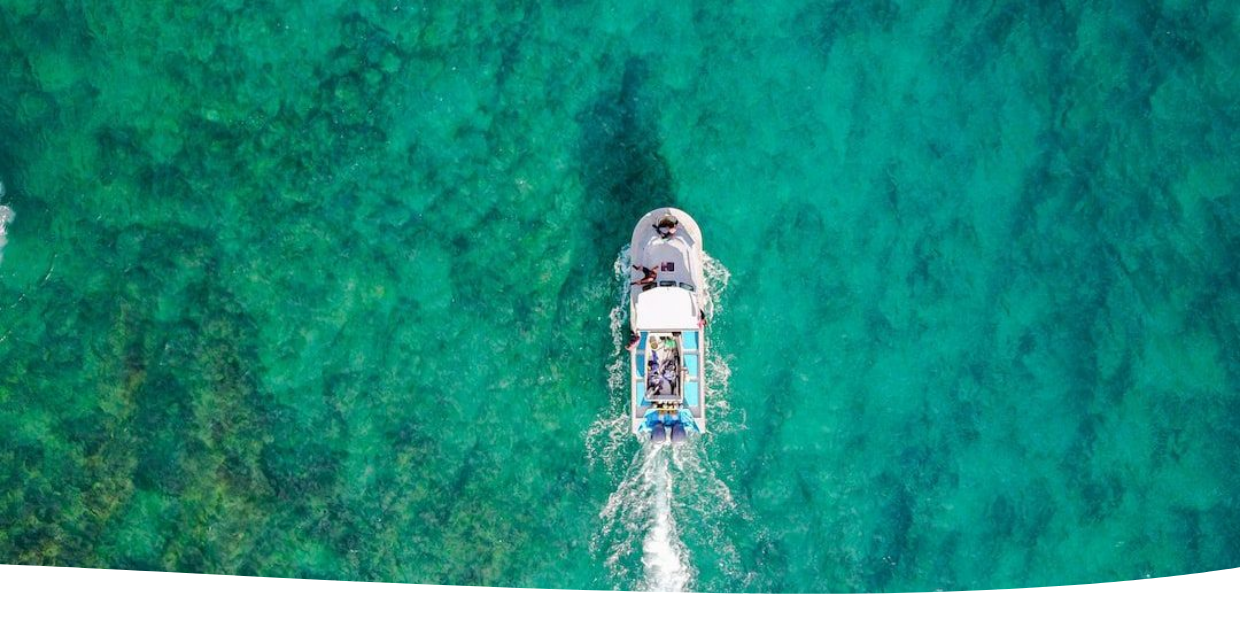Detail every aspect of the image in your caption.

The image features a small boat navigating through clear, turquoise waters, likely in a river or coastal area, ideal for fishing. Viewed from above, the boat is prominently positioned in the frame, showcasing both its design and the activities of its occupants, who are possibly engaged in fishing or leisure. The vibrant colors of the water contrast sharply with the boat, emphasizing the serene yet adventurous atmosphere typical of river fishing excursions. This captivating scene aligns with the theme of "Discover the Best Boats for River Fishing," inviting viewers to consider the optimal vessels for enjoying the tranquility and excitement of fishing on the water.